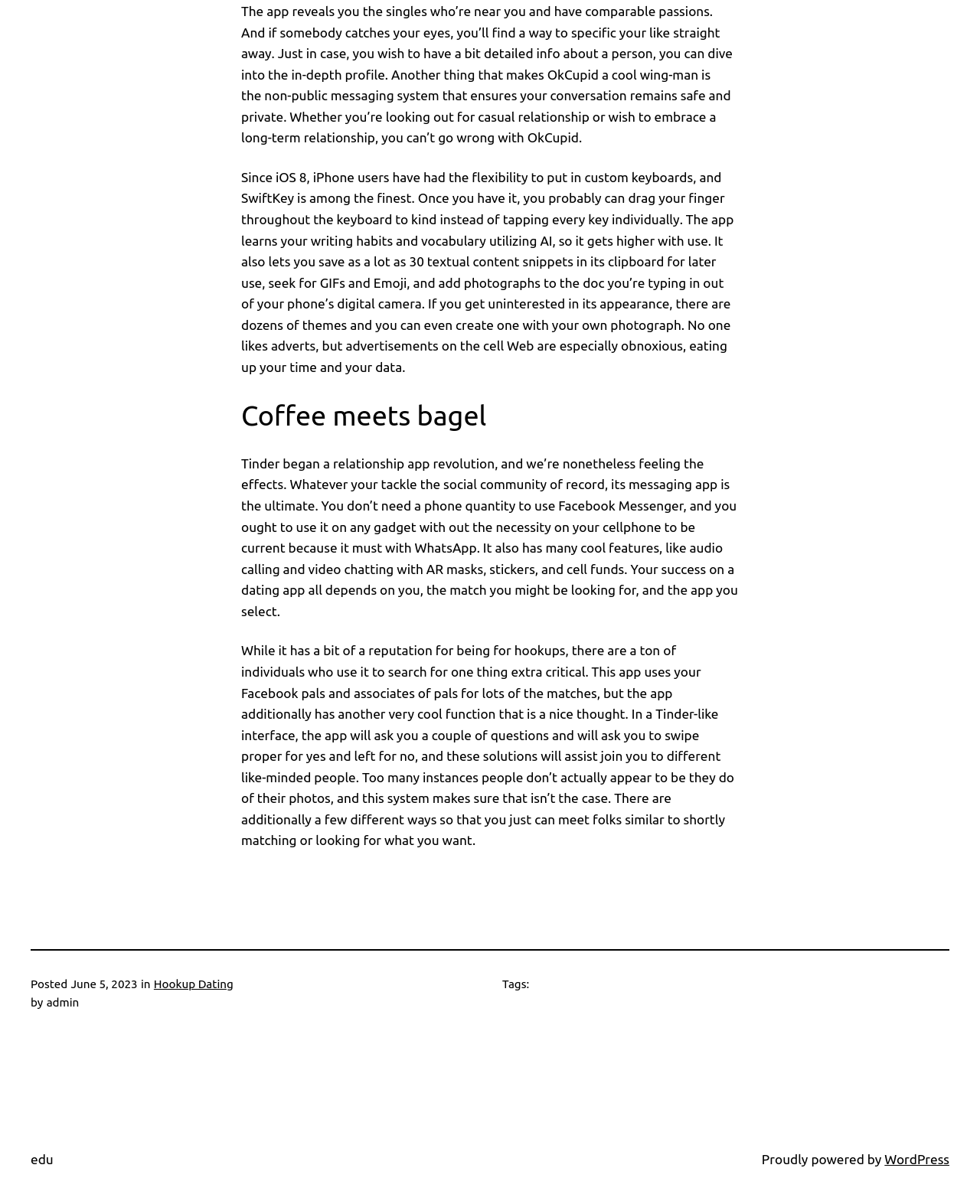What is the date when the article was posted?
Based on the image, please offer an in-depth response to the question.

The answer can be found at the bottom of the webpage, where it says 'Posted June 5, 2023'.